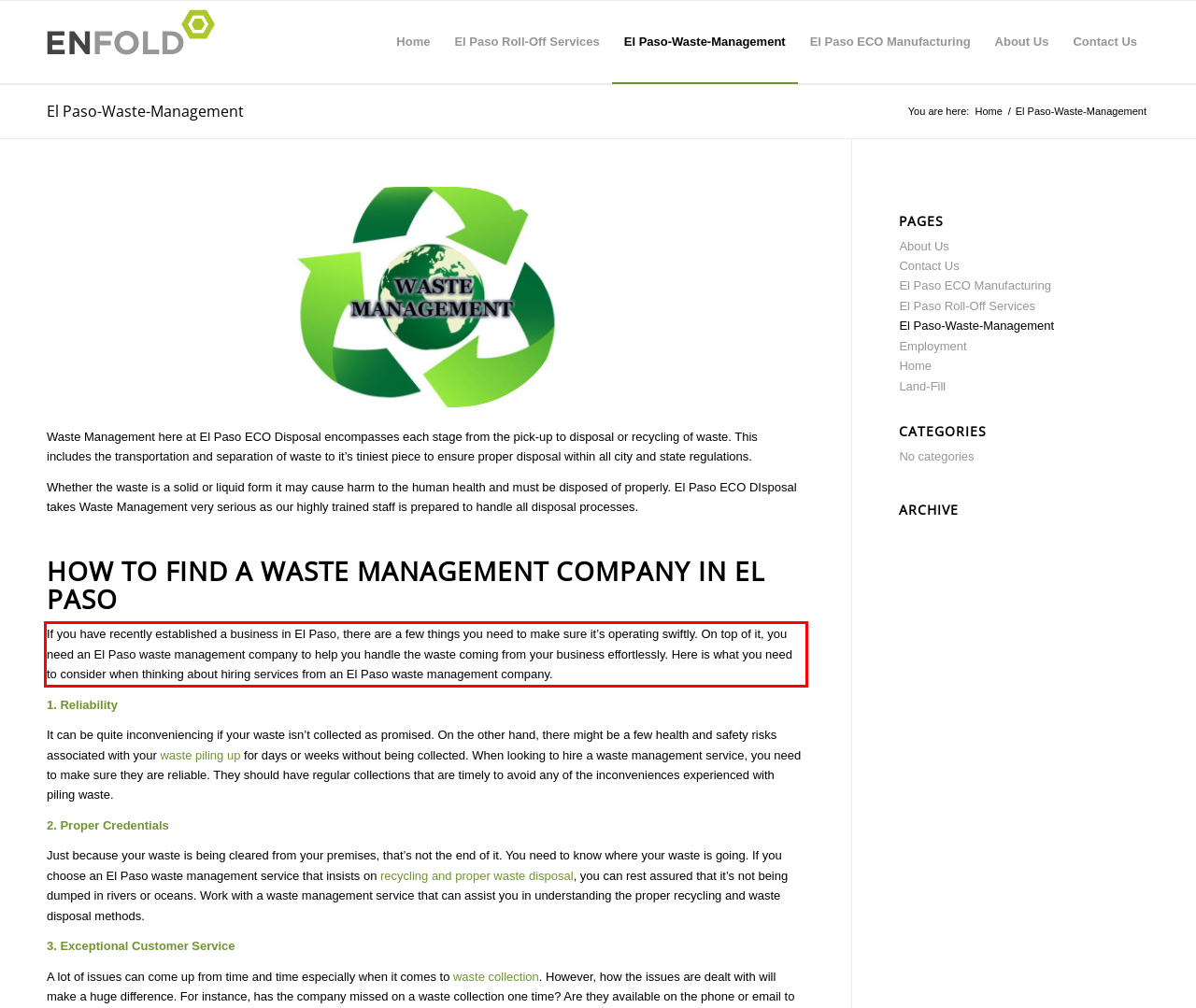Using the provided webpage screenshot, identify and read the text within the red rectangle bounding box.

If you have recently established a business in El Paso, there are a few things you need to make sure it’s operating swiftly. On top of it, you need an El Paso waste management company to help you handle the waste coming from your business effortlessly. Here is what you need to consider when thinking about hiring services from an El Paso waste management company.